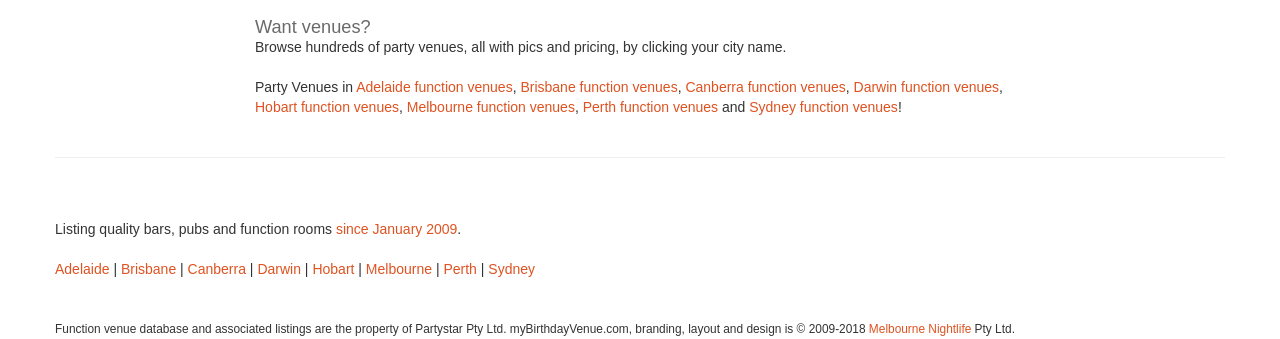Provide the bounding box coordinates for the UI element that is described by this text: "Perth function venues". The coordinates should be in the form of four float numbers between 0 and 1: [left, top, right, bottom].

[0.455, 0.292, 0.561, 0.339]